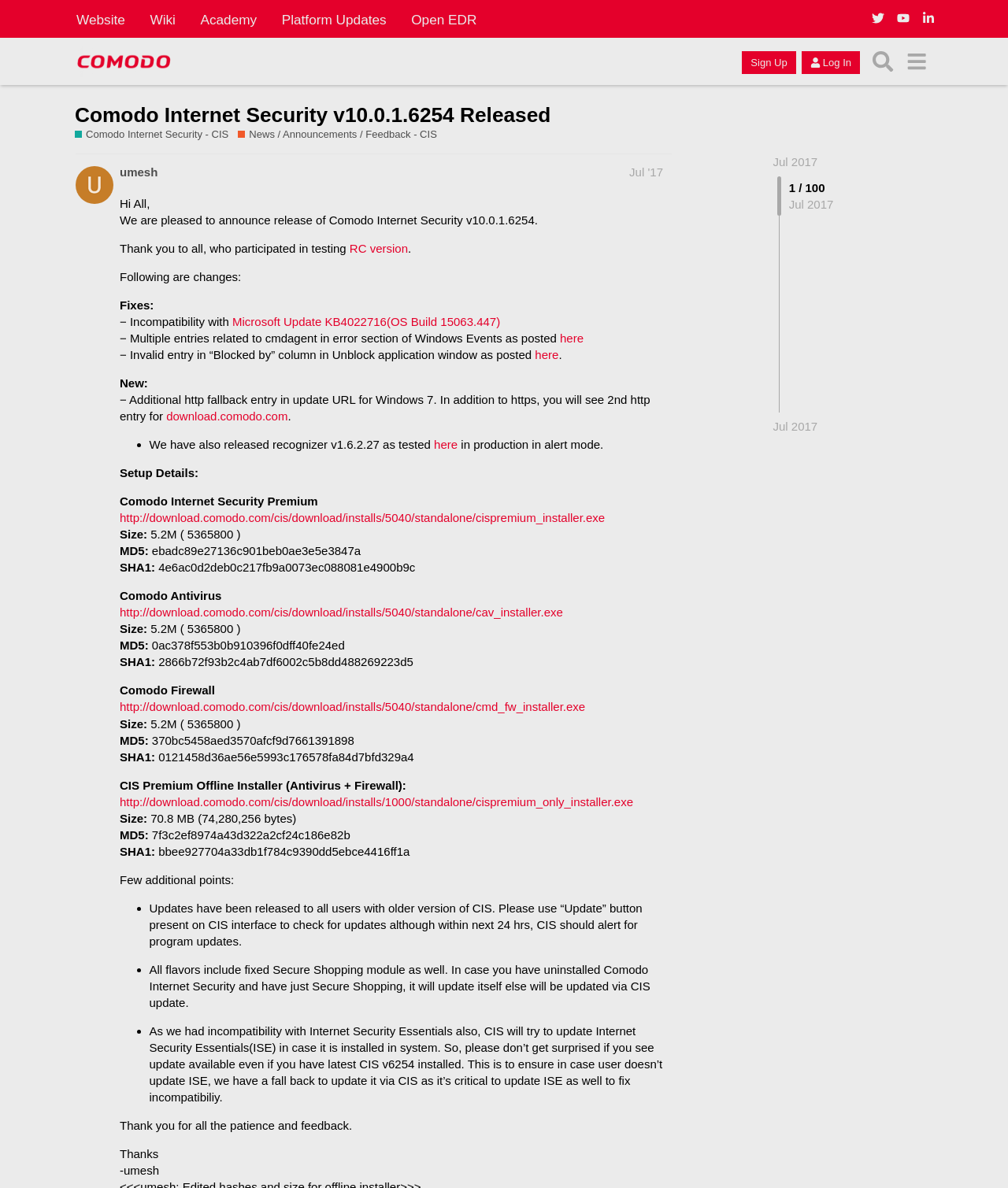Please identify the bounding box coordinates of the clickable element to fulfill the following instruction: "Read the 'Release notes, latest version news, have feedback?' article". The coordinates should be four float numbers between 0 and 1, i.e., [left, top, right, bottom].

[0.236, 0.107, 0.433, 0.12]